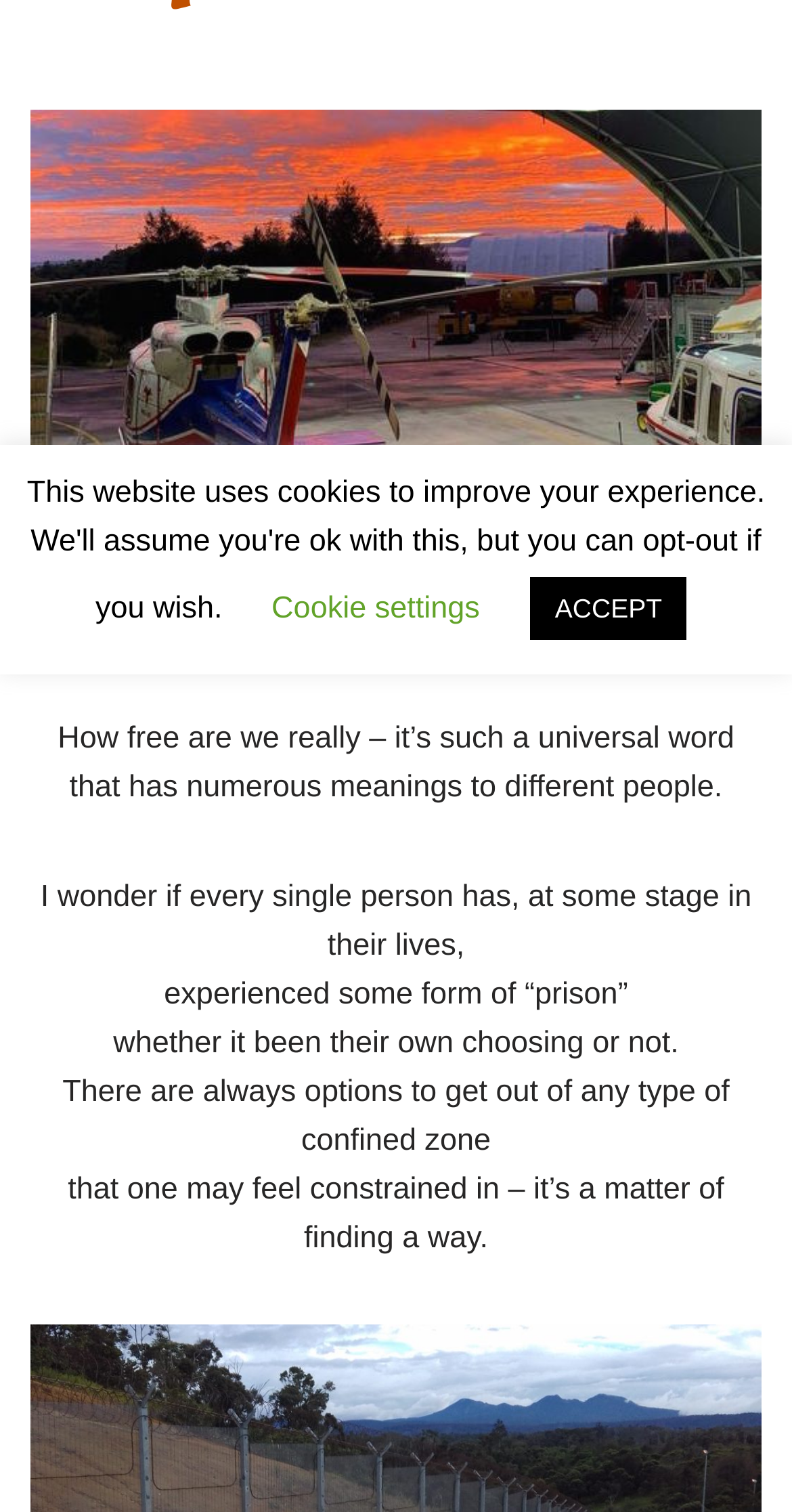Given the element description: "Blog", predict the bounding box coordinates of this UI element. The coordinates must be four float numbers between 0 and 1, given as [left, top, right, bottom].

None